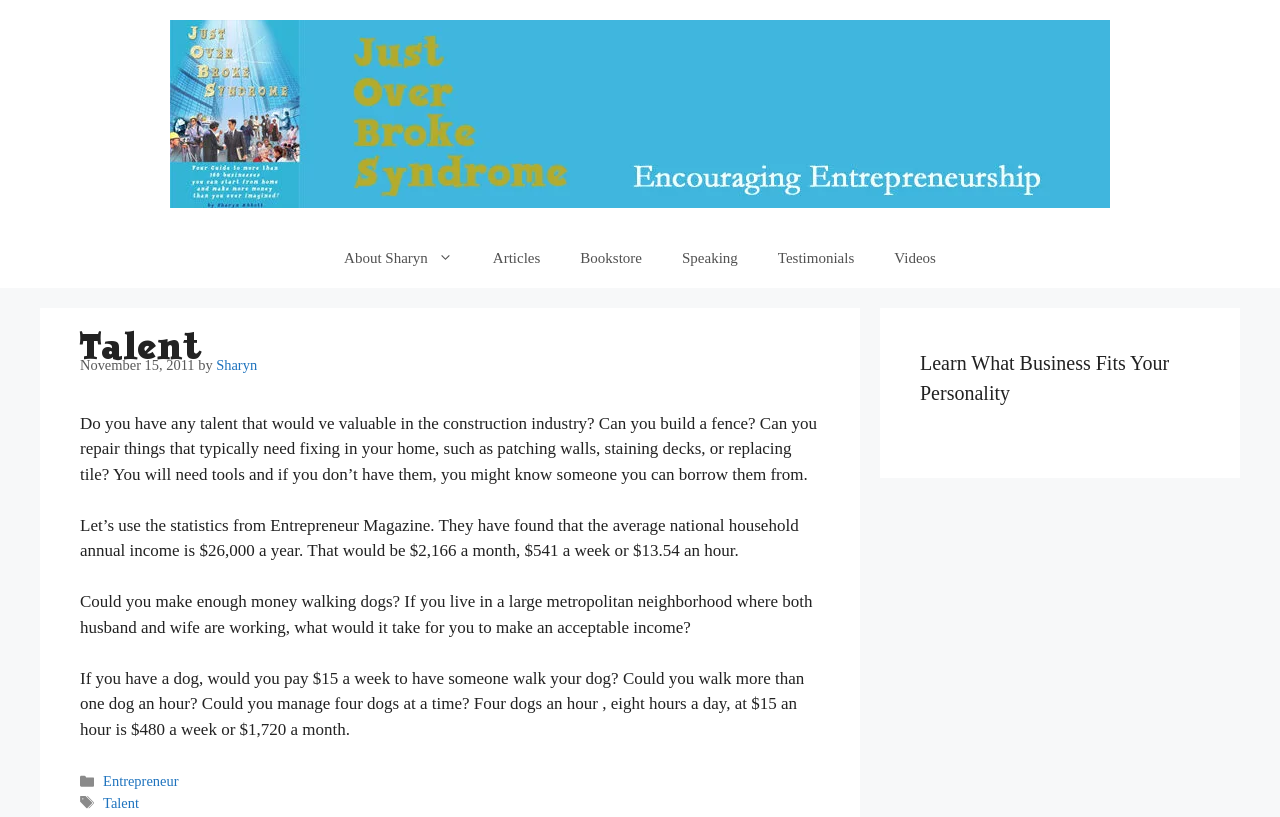Identify the bounding box for the UI element specified in this description: "Videos". The coordinates must be four float numbers between 0 and 1, formatted as [left, top, right, bottom].

[0.683, 0.279, 0.747, 0.353]